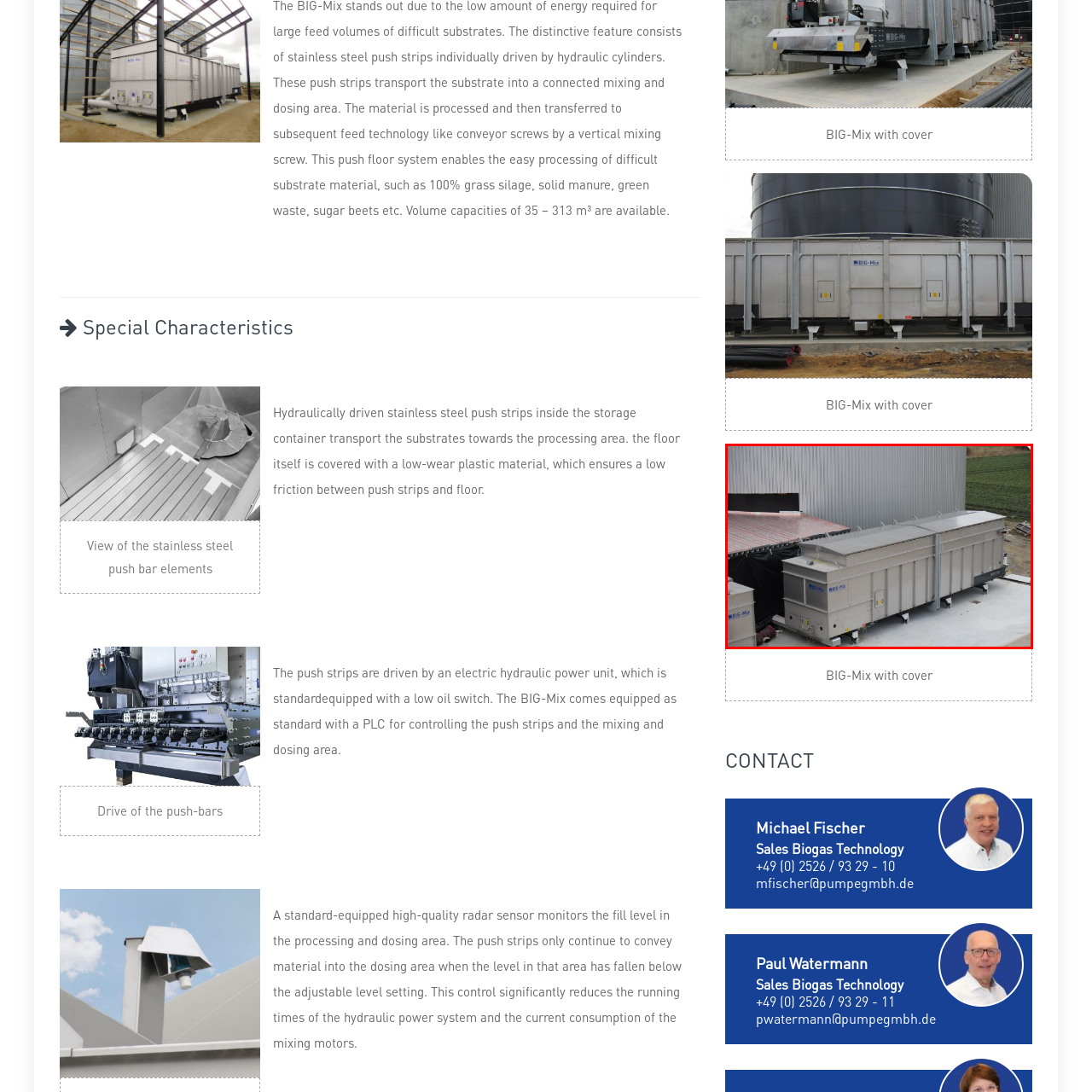Generate a comprehensive caption for the image that is marked by the red border.

The image showcases a pair of robust, stainless steel storage containers from the BIG-Mix series, designed for the biogas technology sector. Positioned adjacent to a facility, these containers are equipped with features that optimize the transport and processing of substrates. The innovative design includes hydraulically driven push strips that facilitate movement within the container, while the exterior reflects a sleek, industrial aesthetic. 

The subdued color palette of the containers contrasts with the vibrant green fields in the background, and the carefully constructed floor ensures low friction between the push strips and the surface, promoting efficient operation. This setup not only enhances the logistical workflow but also emphasizes the advanced engineering behind the BIG-Mix system, making it a vital component for effective substrate handling in biogas applications.